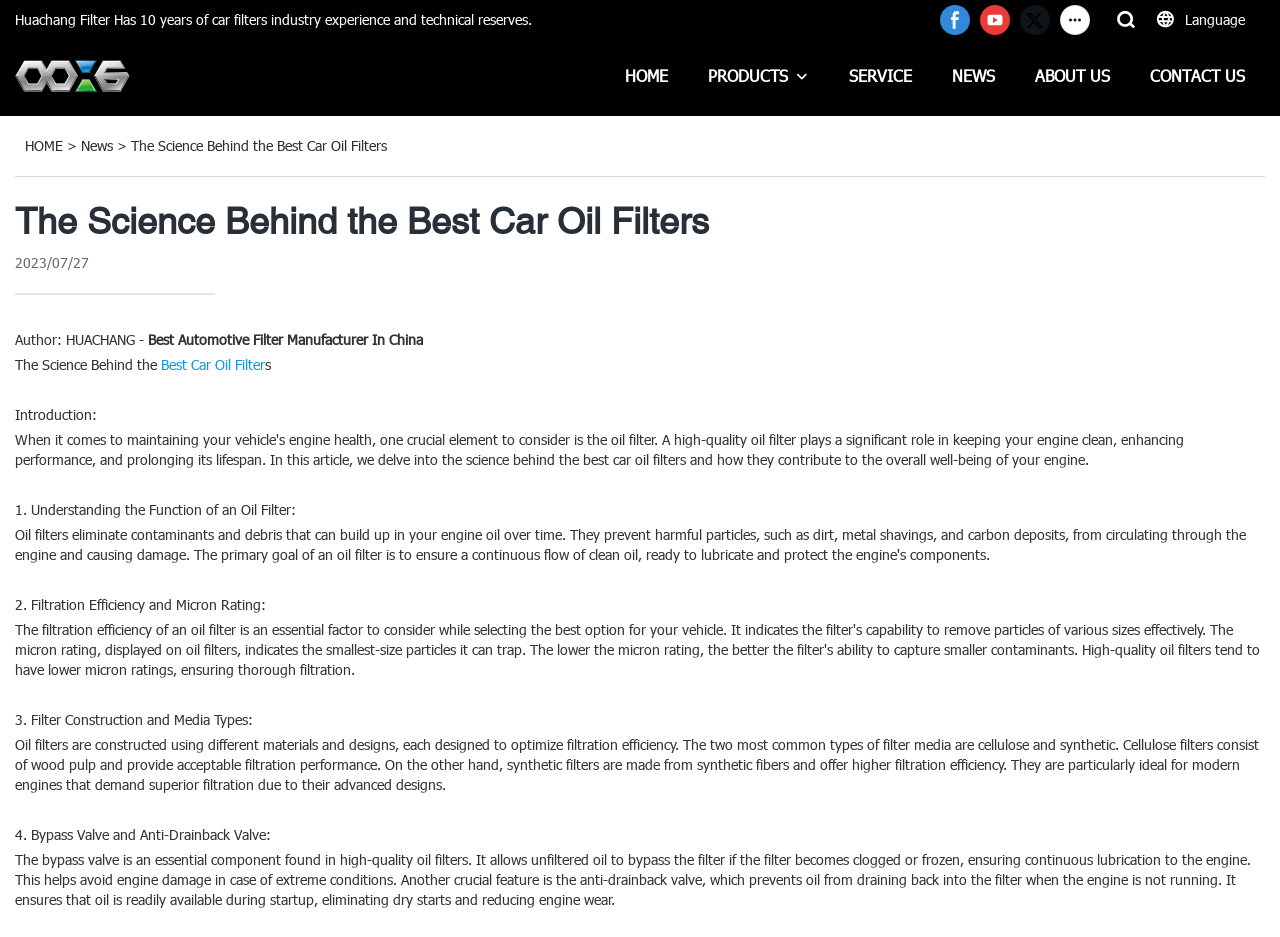Please specify the bounding box coordinates of the clickable section necessary to execute the following command: "Visit the HOME page".

[0.488, 0.065, 0.522, 0.096]